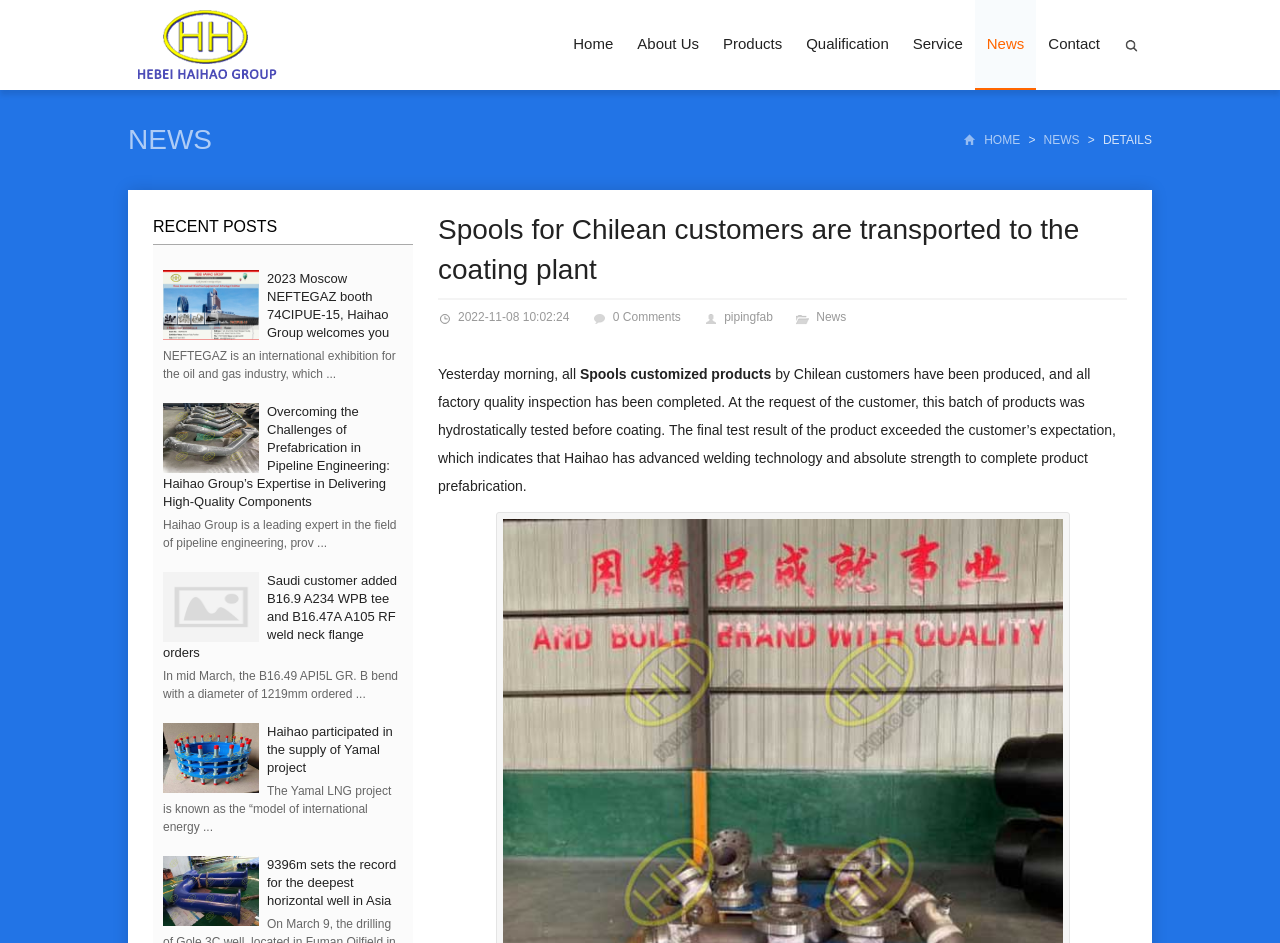Find the bounding box coordinates for the UI element whose description is: "Contact". The coordinates should be four float numbers between 0 and 1, in the format [left, top, right, bottom].

[0.81, 0.0, 0.869, 0.093]